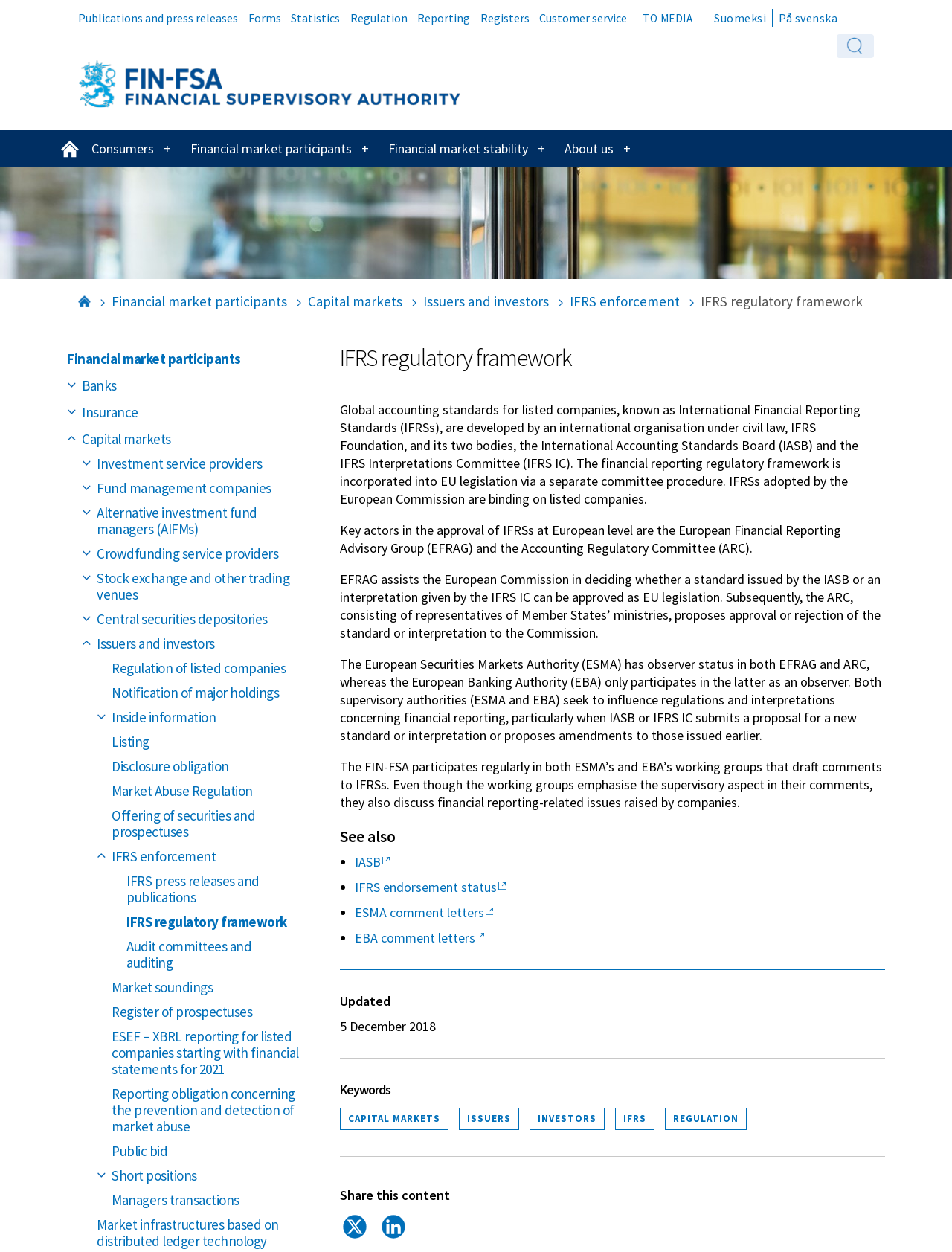Describe the webpage in detail, including text, images, and layout.

The webpage is about the IFRS regulatory framework and enforcement, specifically focusing on the financial market participants and issuers and investors. At the top, there is a navigation menu with links to various sections of the website, including publications and press releases, forms, statistics, regulation, reporting, registers, customer service, and media. 

Below the navigation menu, there is a search bar and a language navigation section, allowing users to switch between Finnish and Swedish. 

The main content of the webpage is divided into several sections. The first section is a navigation menu with links to different parts of the website, including the front page, consumers, financial market participants, financial market stability, and about us. 

The second section is a breadcrumb navigation menu, showing the user's current location on the website. It starts with the front page, followed by financial market participants, capital markets, issuers and investors, and finally IFRS enforcement. 

The main content of the webpage is about the IFRS regulatory framework, which is a global accounting standard for listed companies. The text explains that the IFRS Foundation, an international organization, develops these standards, and the European Commission incorporates them into EU legislation. The webpage also mentions the key actors involved in the approval of IFRSs at the European level, including the European Financial Reporting Advisory Group (EFRAG) and the Accounting Regulatory Committee (ARC). 

There are several links to related topics, including IFRS press releases and publications, audit committees and auditing, market soundings, and reporting obligations. The webpage also provides information on the role of the European Securities Markets Authority (ESMA) and the European Banking Authority (EBA) in influencing regulations and interpretations concerning financial reporting. 

At the bottom of the webpage, there is a "See also" section with links to related topics, including the International Accounting Standards Board (IASB) and IFRS endorsement status.